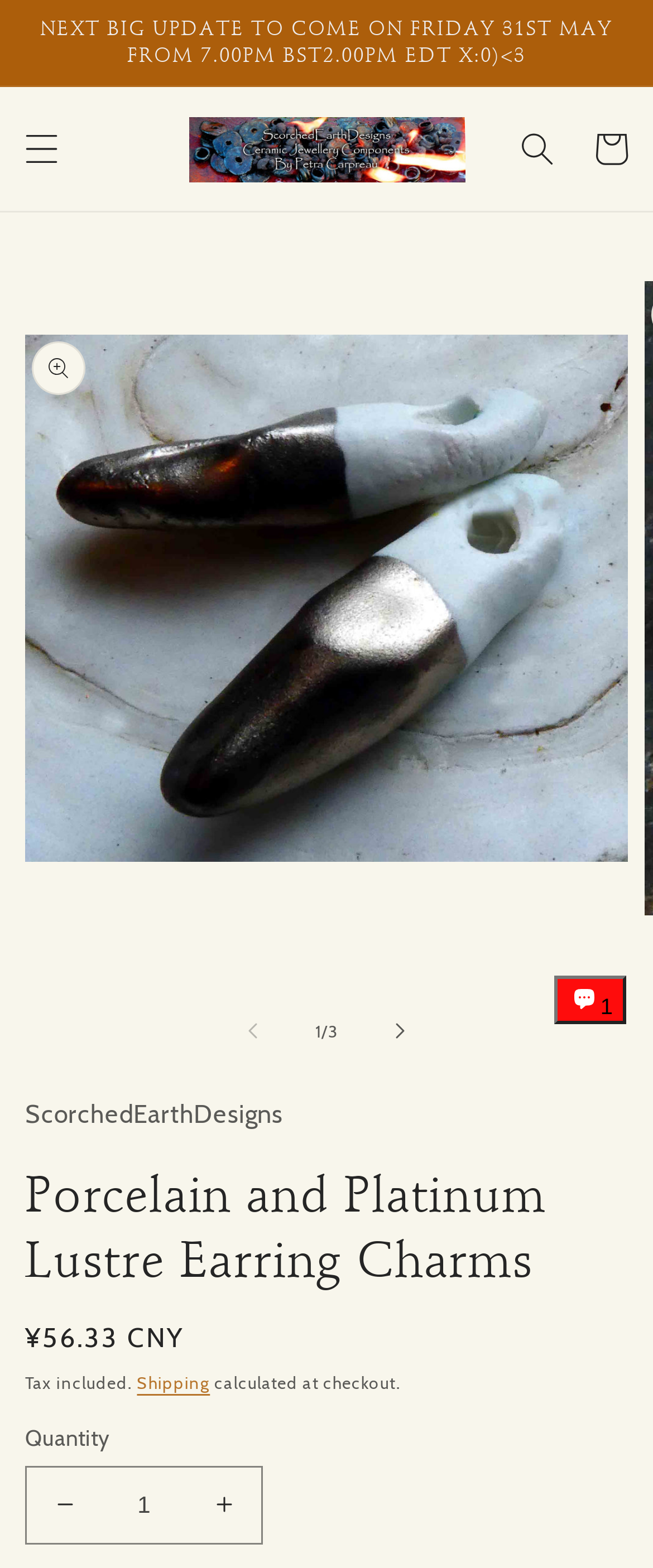What is the function of the button with the text 'Slide left'?
With the help of the image, please provide a detailed response to the question.

I determined the function of the button with the text 'Slide left' by analyzing the context of the 'Gallery Viewer' region, where the button is located, and inferring that it is used to navigate through a series of images.